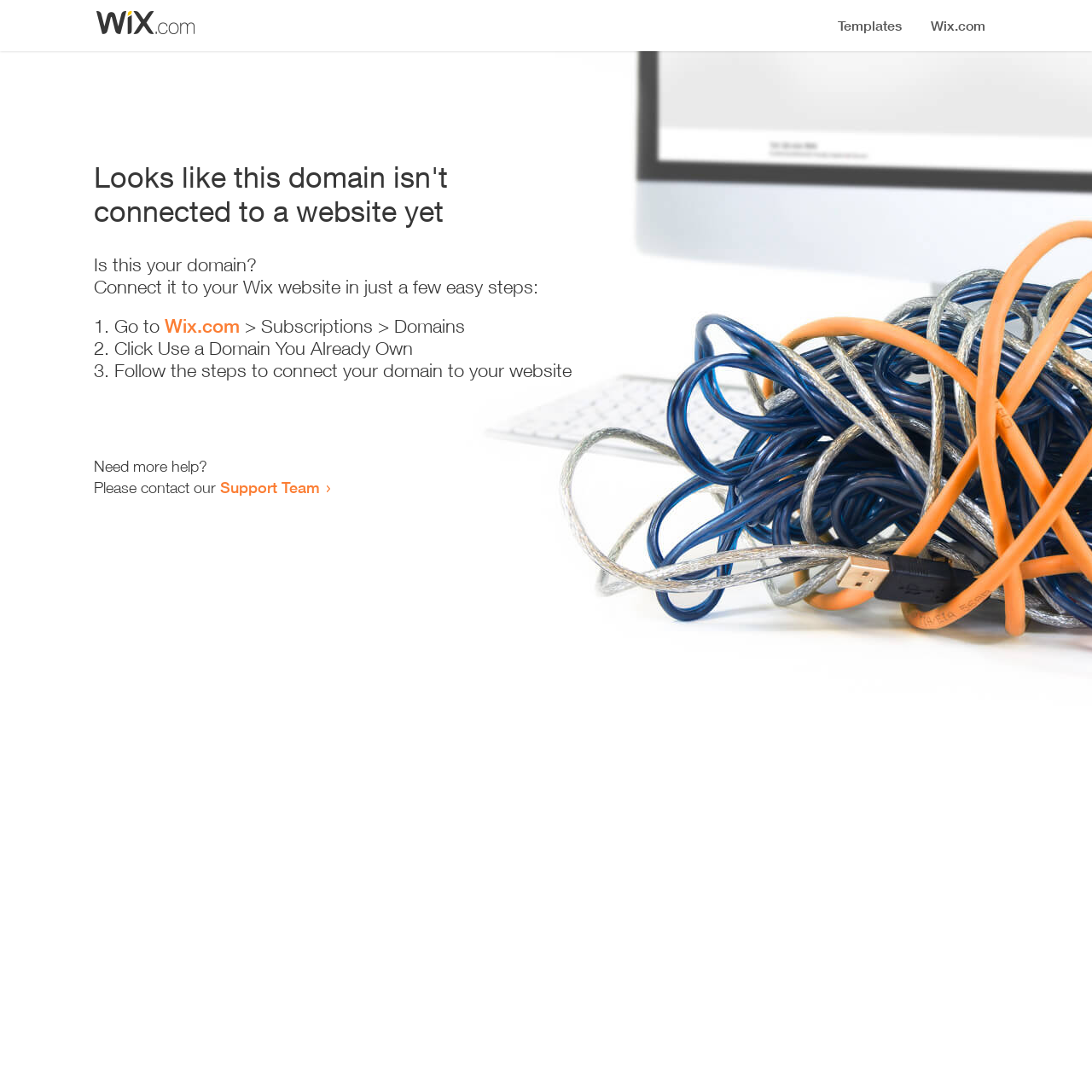Generate the main heading text from the webpage.

Looks like this domain isn't
connected to a website yet